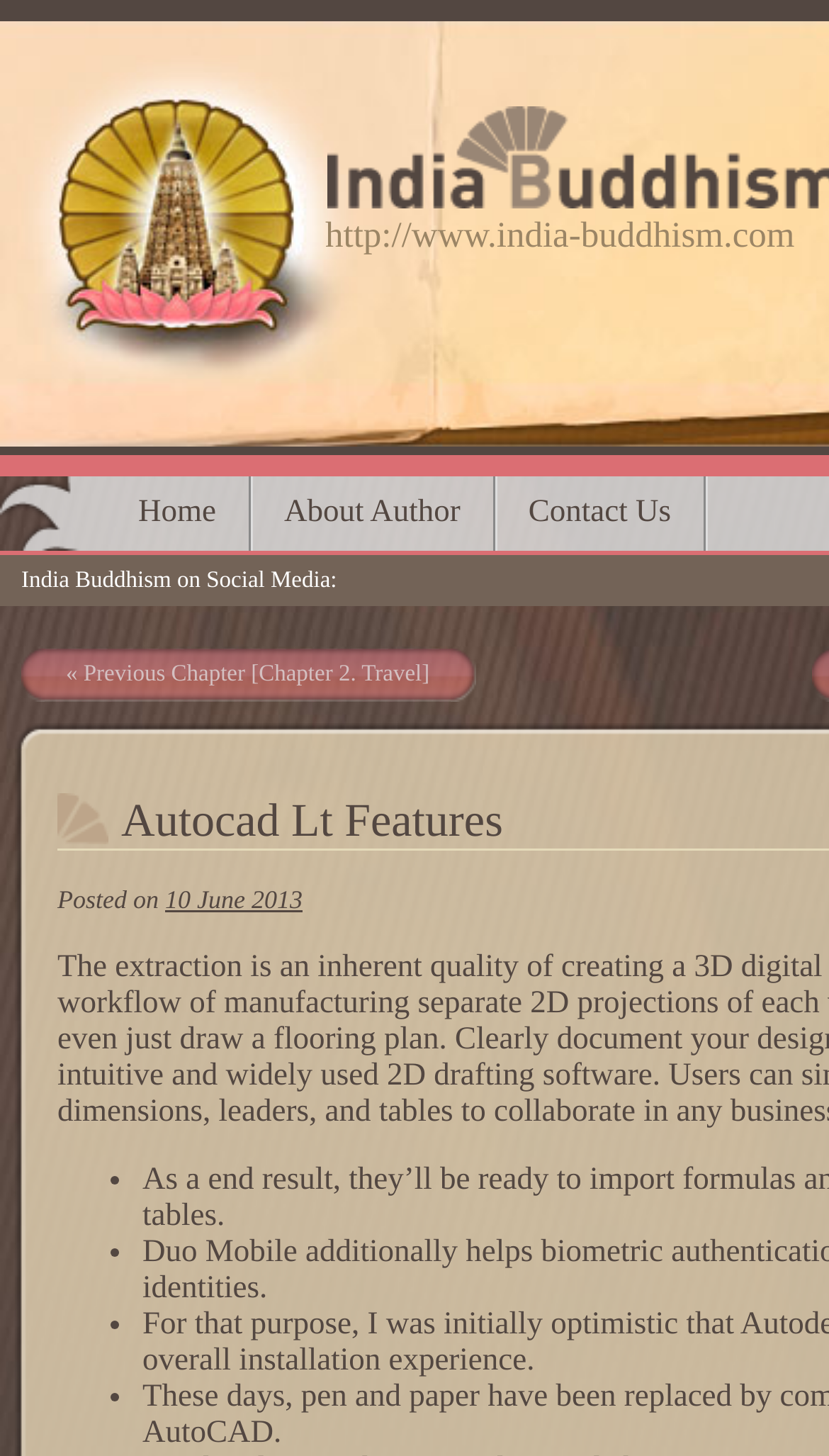Give a short answer using one word or phrase for the question:
How many social media links are there?

4